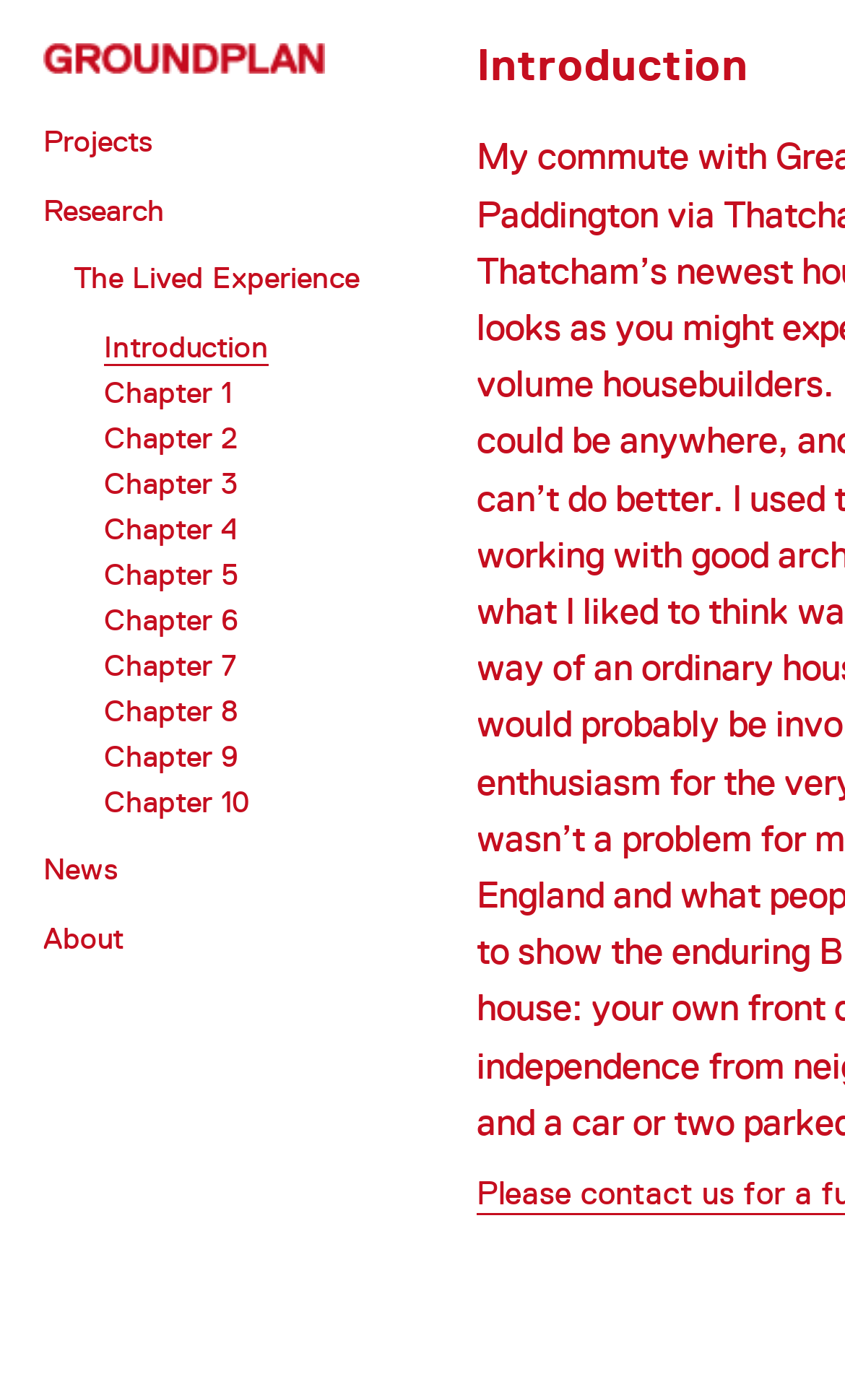Locate the bounding box coordinates of the segment that needs to be clicked to meet this instruction: "view news".

[0.051, 0.608, 0.138, 0.633]